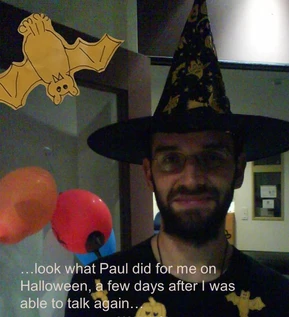What is the person's emotional state in the image?
Provide an in-depth answer to the question, covering all aspects.

The person in the image is smiling, showcasing a joyful spirit, which suggests that they are happy and celebrating Halloween with enthusiasm.